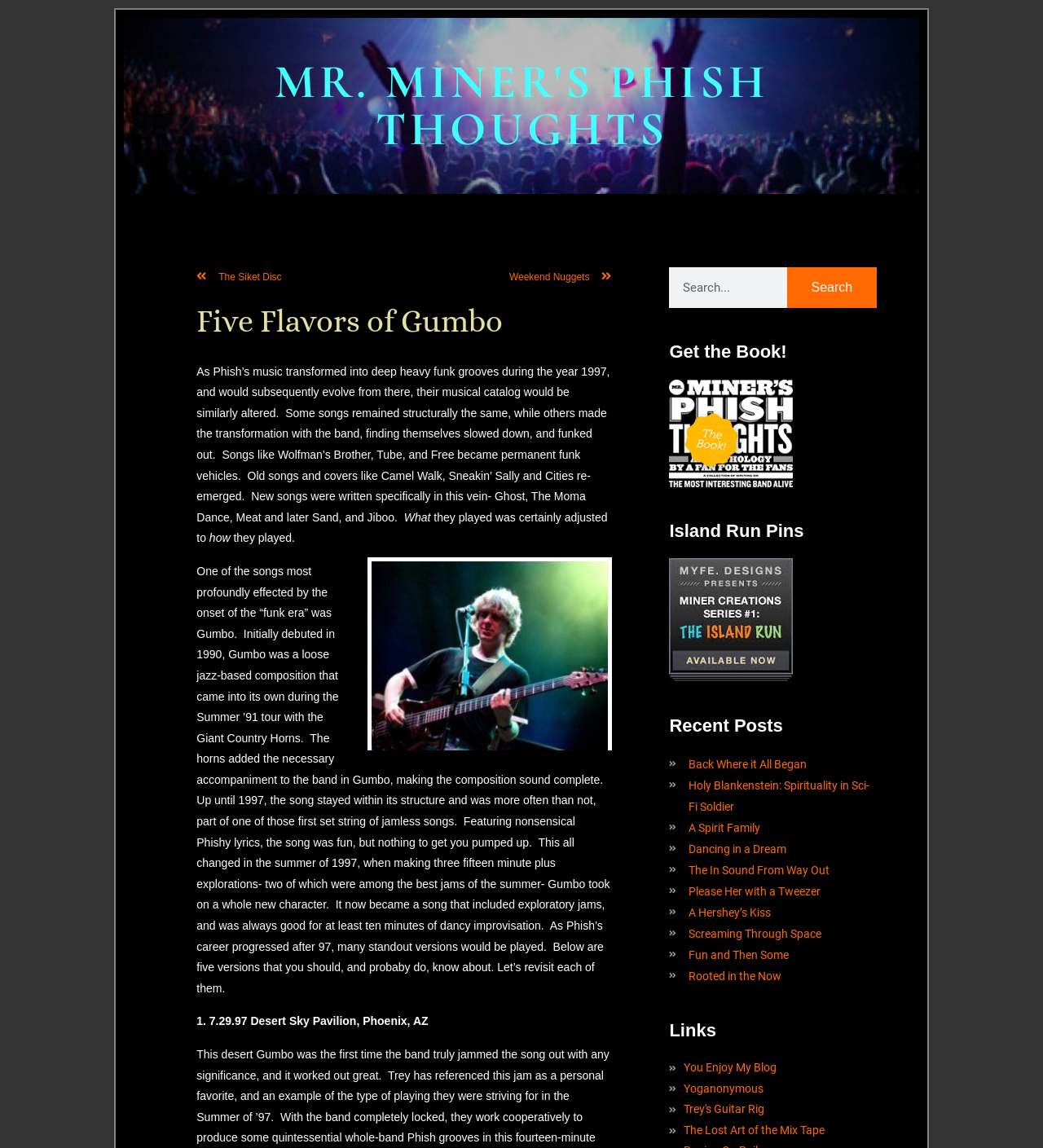Answer this question using a single word or a brief phrase:
What is the name of the first Phish song mentioned in the article?

Wolfman's Brother